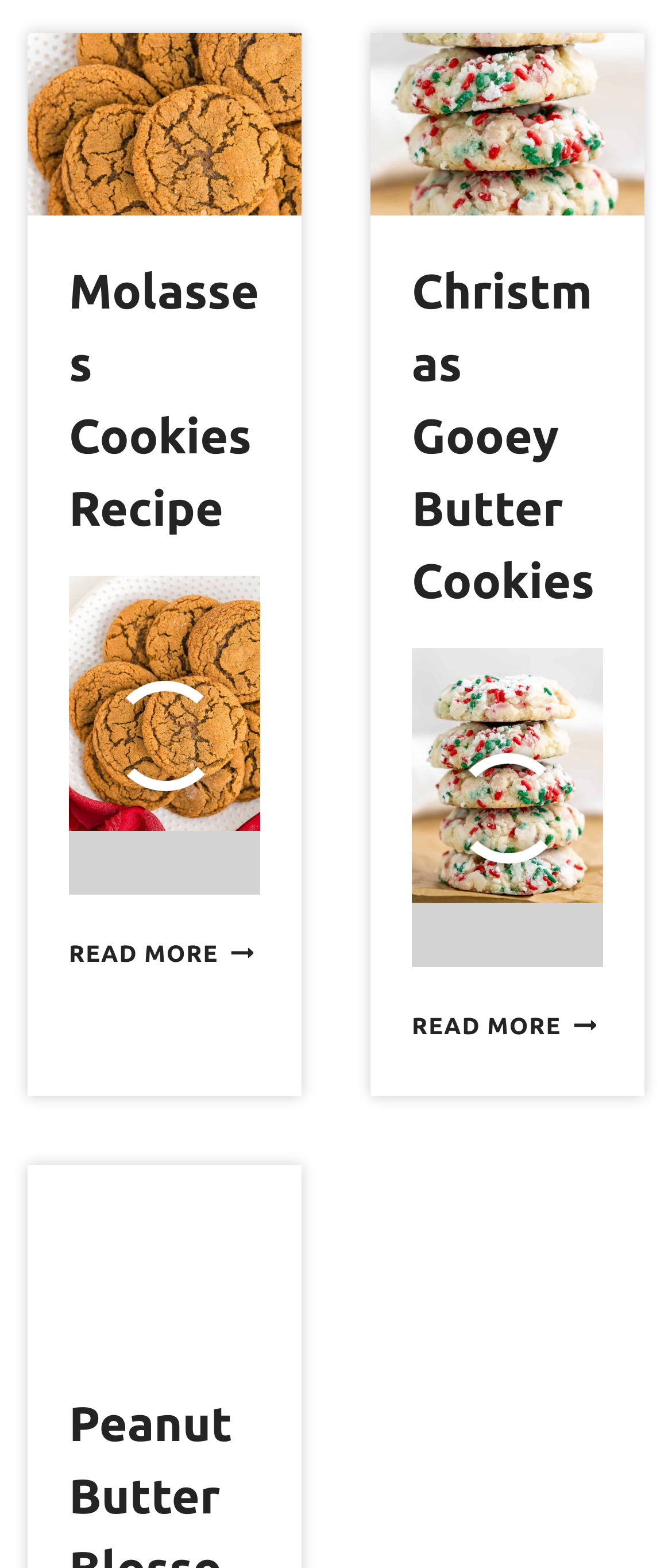Given the element description: "Read More Molasses Cookies RecipeContinue", predict the bounding box coordinates of the UI element it refers to, using four float numbers between 0 and 1, i.e., [left, top, right, bottom].

[0.103, 0.599, 0.377, 0.617]